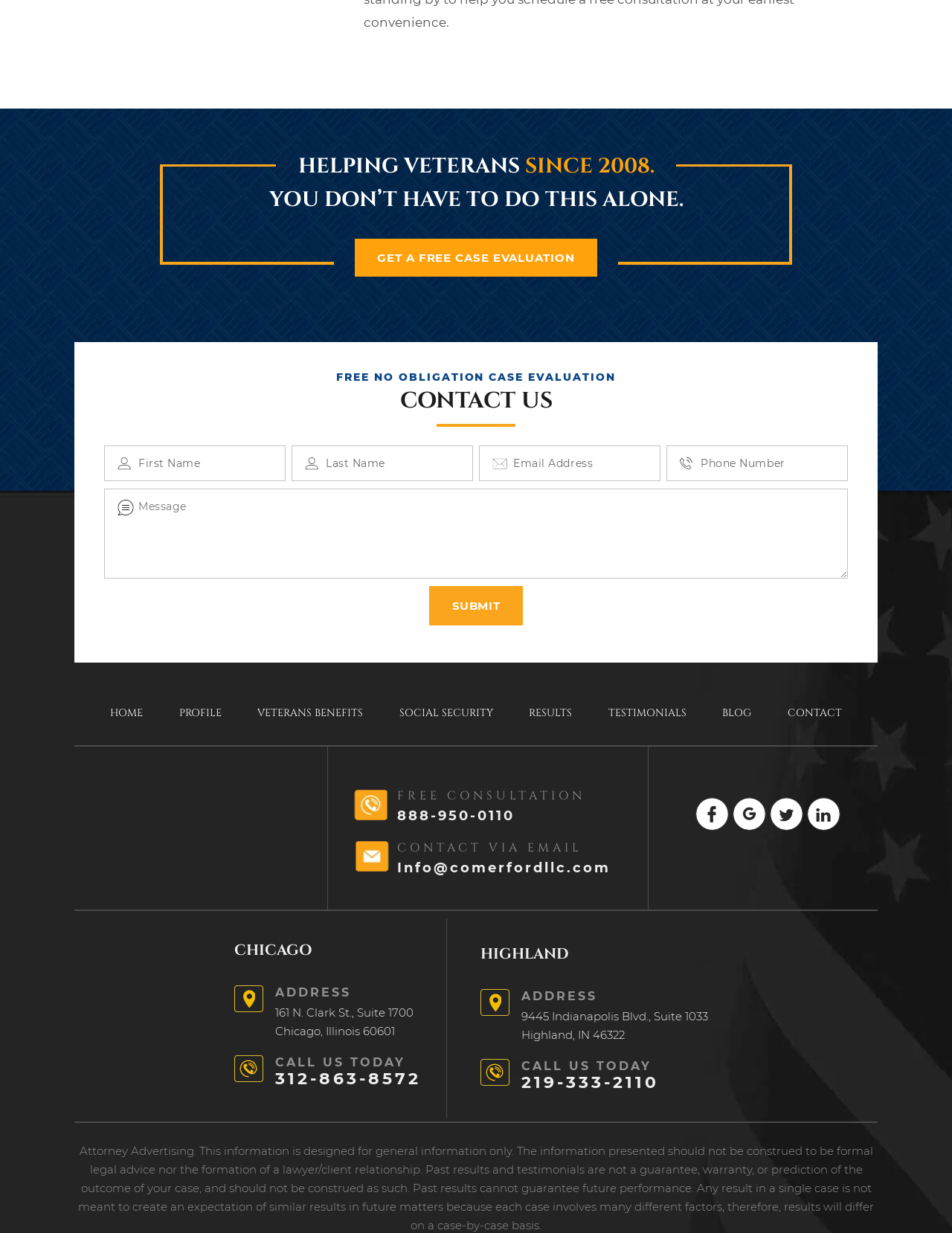How many offices does this company have?
Refer to the image and give a detailed answer to the query.

The company has two offices, one in Chicago and one in Highland, as indicated by the addresses and phone numbers listed on the webpage.